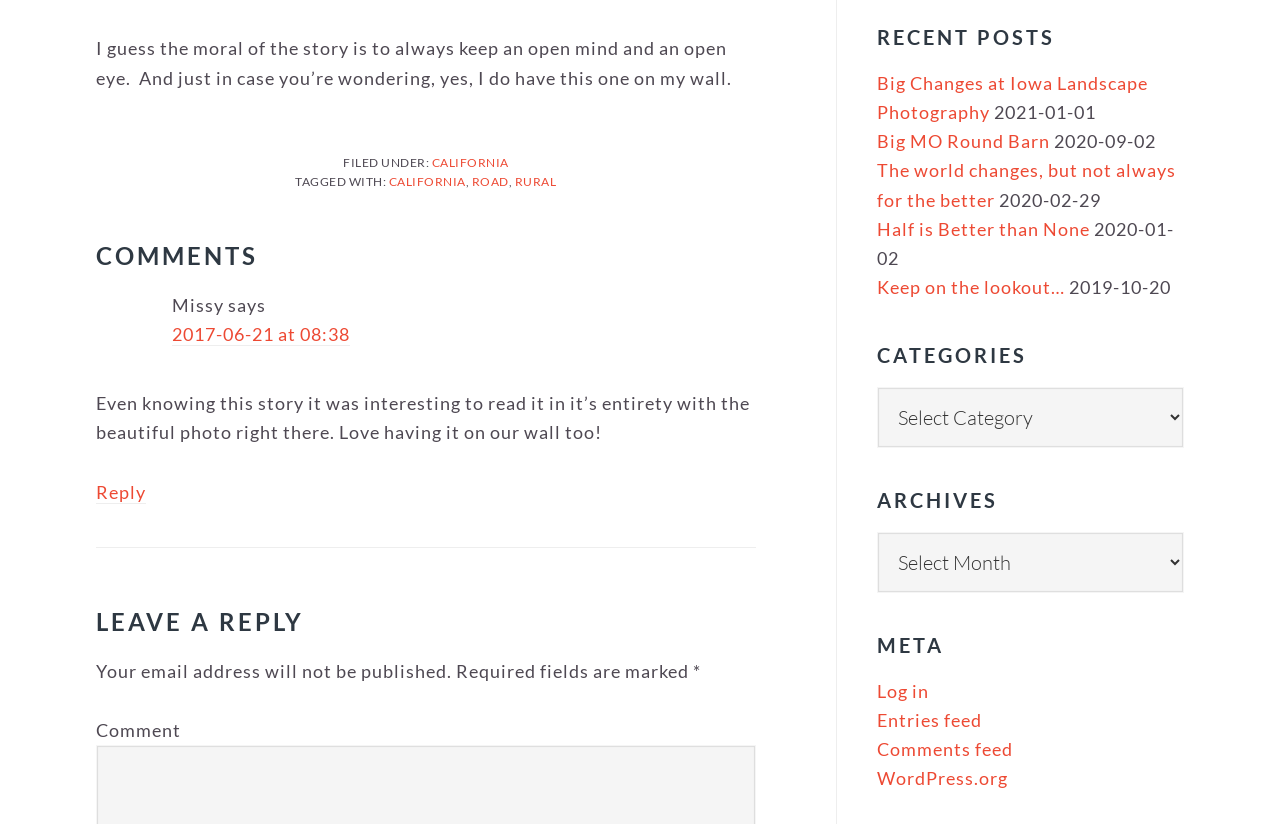Using the image as a reference, answer the following question in as much detail as possible:
What is the moral of the story?

The question is asking about the moral of the story mentioned in the static text at the top of the webpage. The text says 'I guess the moral of the story is to always keep an open mind and an open eye.' Therefore, the answer is 'Keep an open mind and an open eye'.